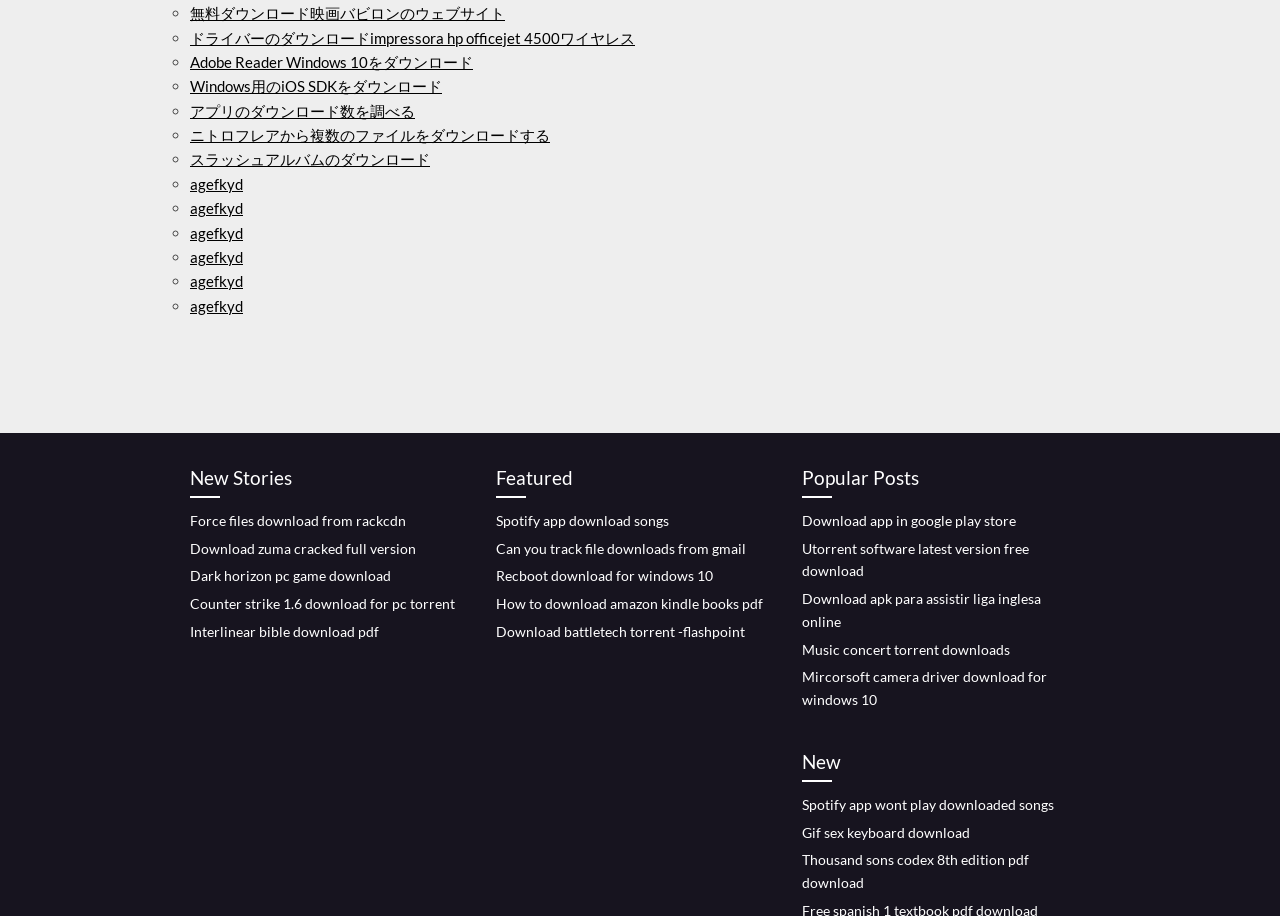Determine the bounding box for the UI element that matches this description: "Download battletech torrent -flashpoint".

[0.388, 0.68, 0.582, 0.699]